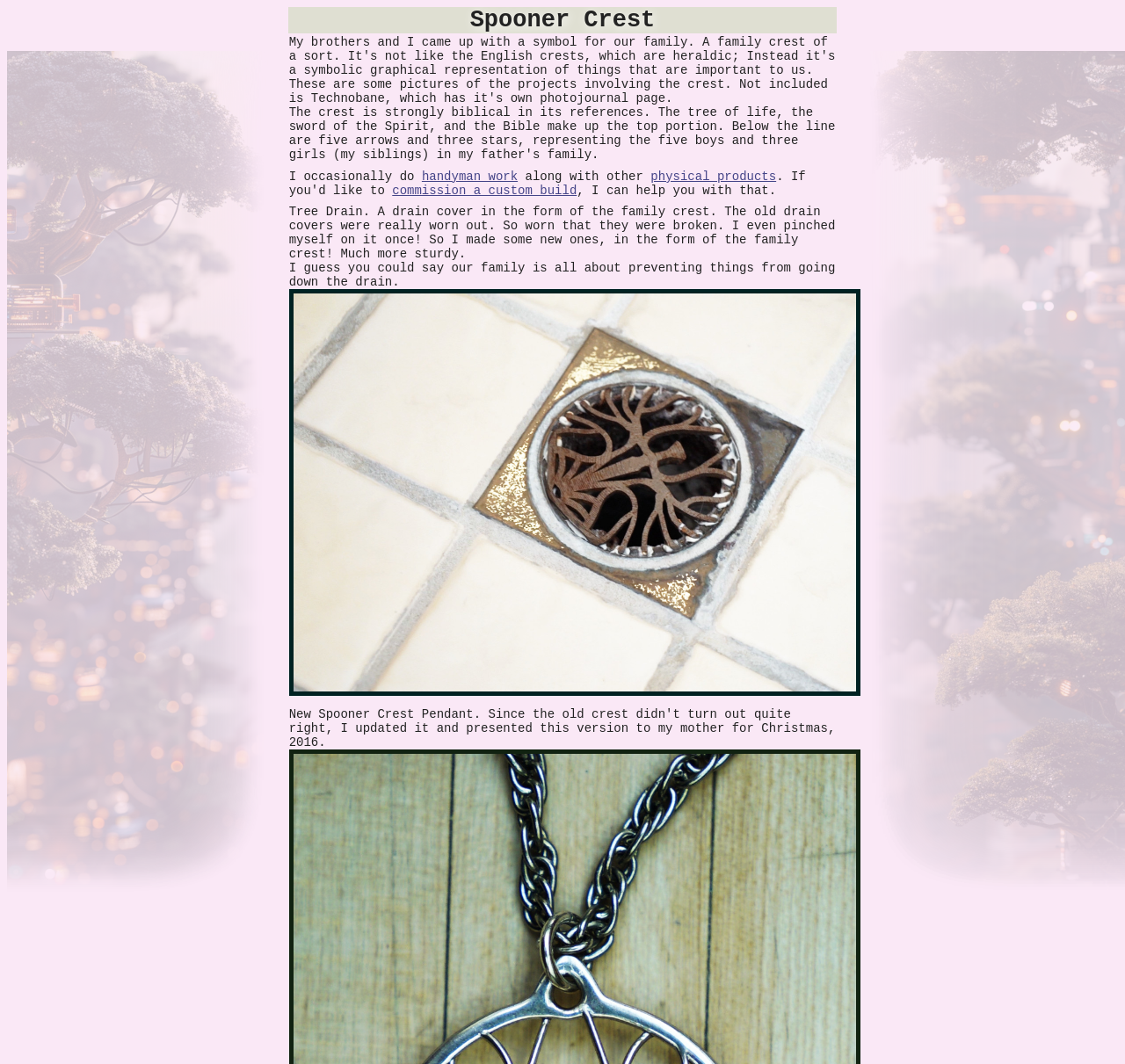Use the details in the image to answer the question thoroughly: 
What is the purpose of the new drain covers?

The text on the webpage says 'I guess you could say our family is all about preventing things from going down the drain', which implies that the new drain covers are meant to prevent things from going down the drain.